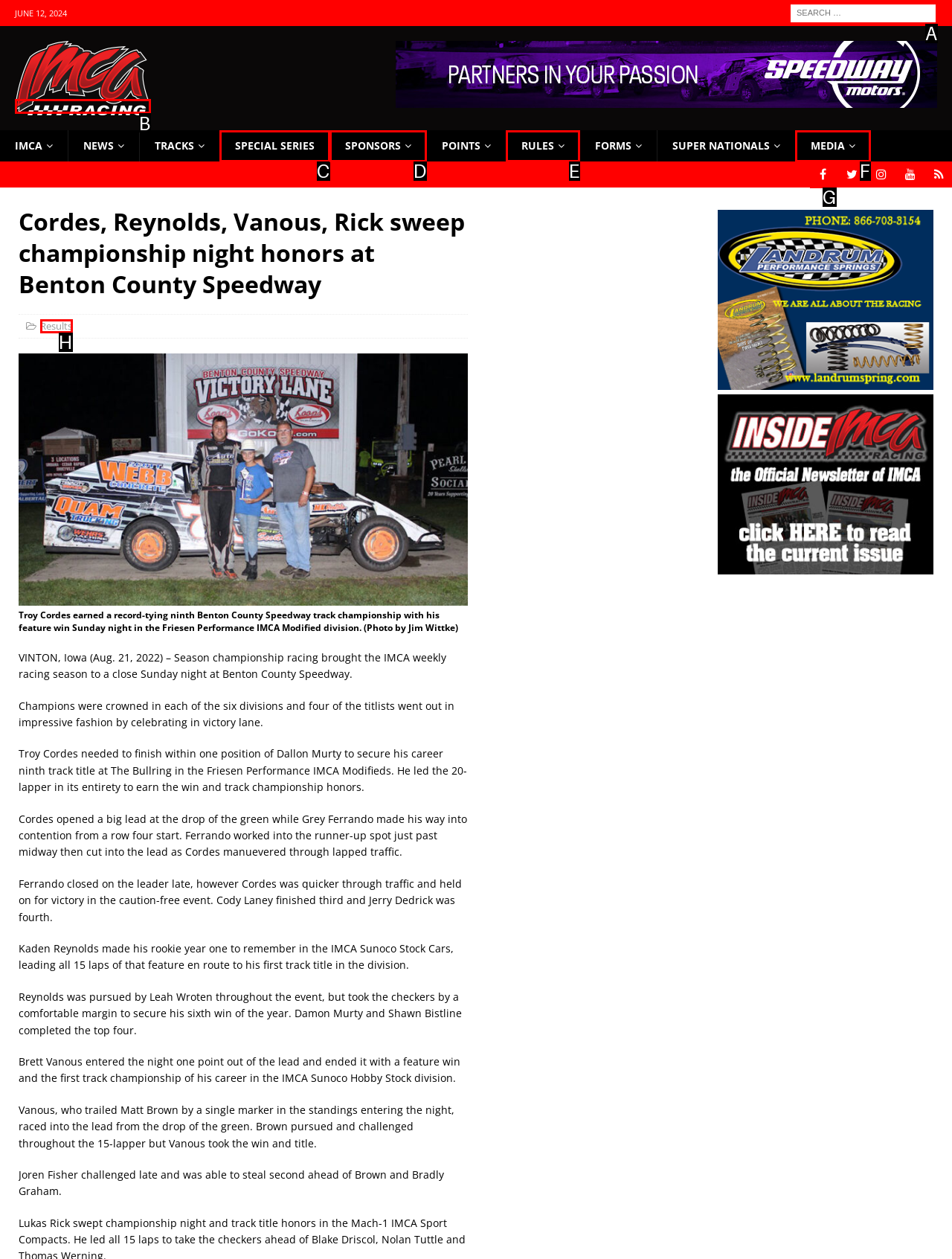Determine which HTML element best suits the description: Special Series. Reply with the letter of the matching option.

C